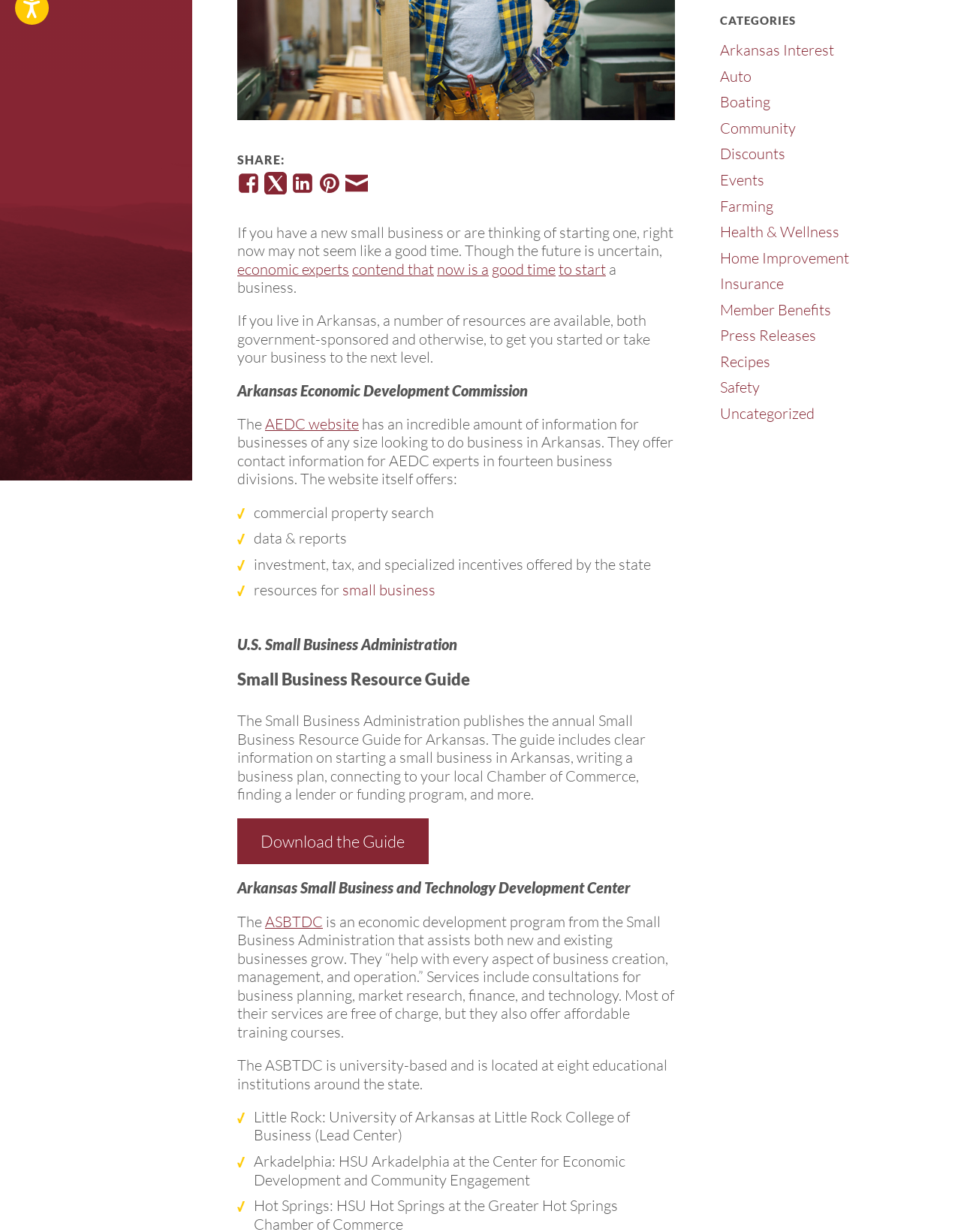Locate the bounding box of the user interface element based on this description: "small business".

[0.356, 0.471, 0.453, 0.486]